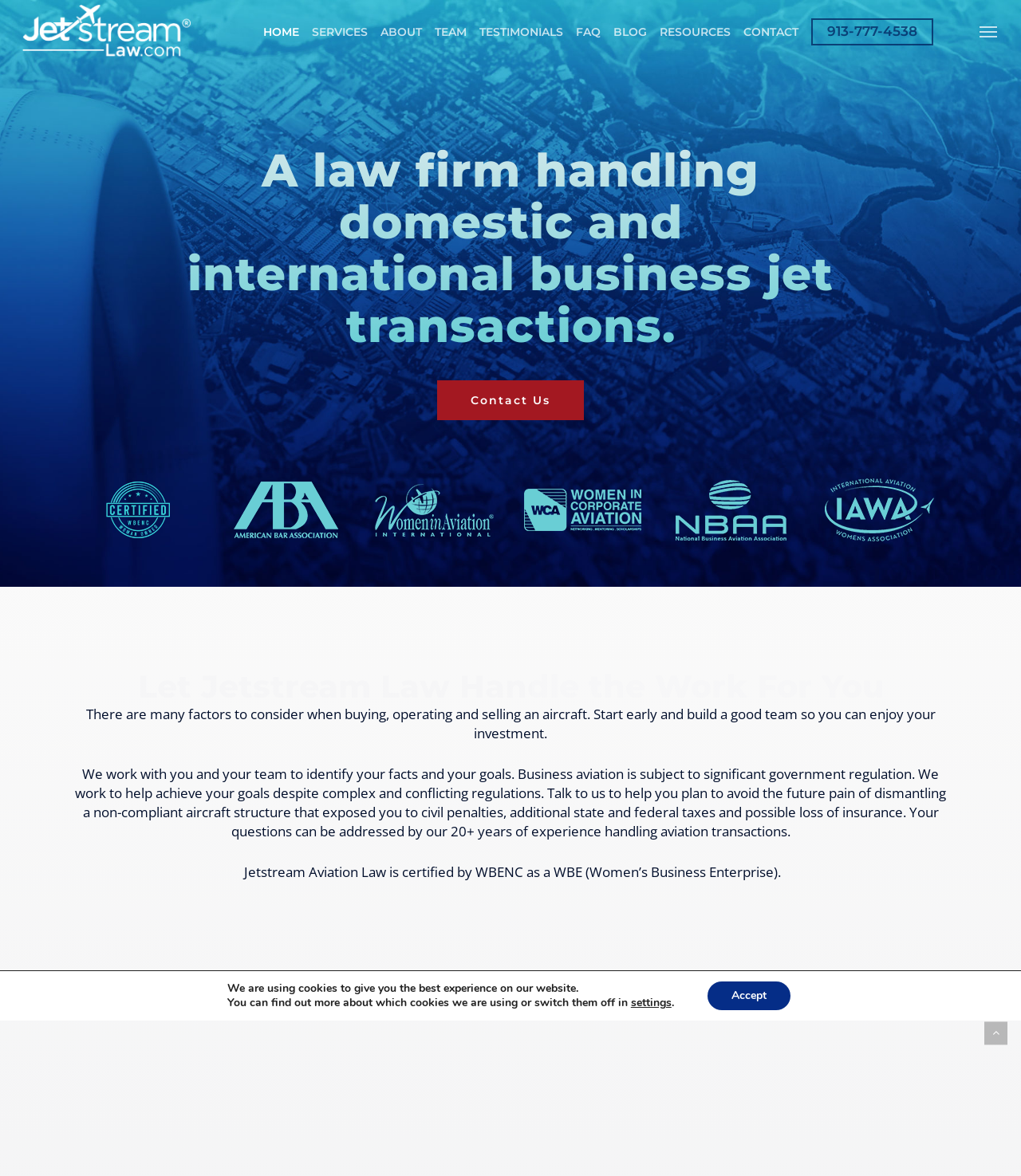Provide a brief response in the form of a single word or phrase:
How can I contact the law firm?

By clicking the 'Contact Us' button